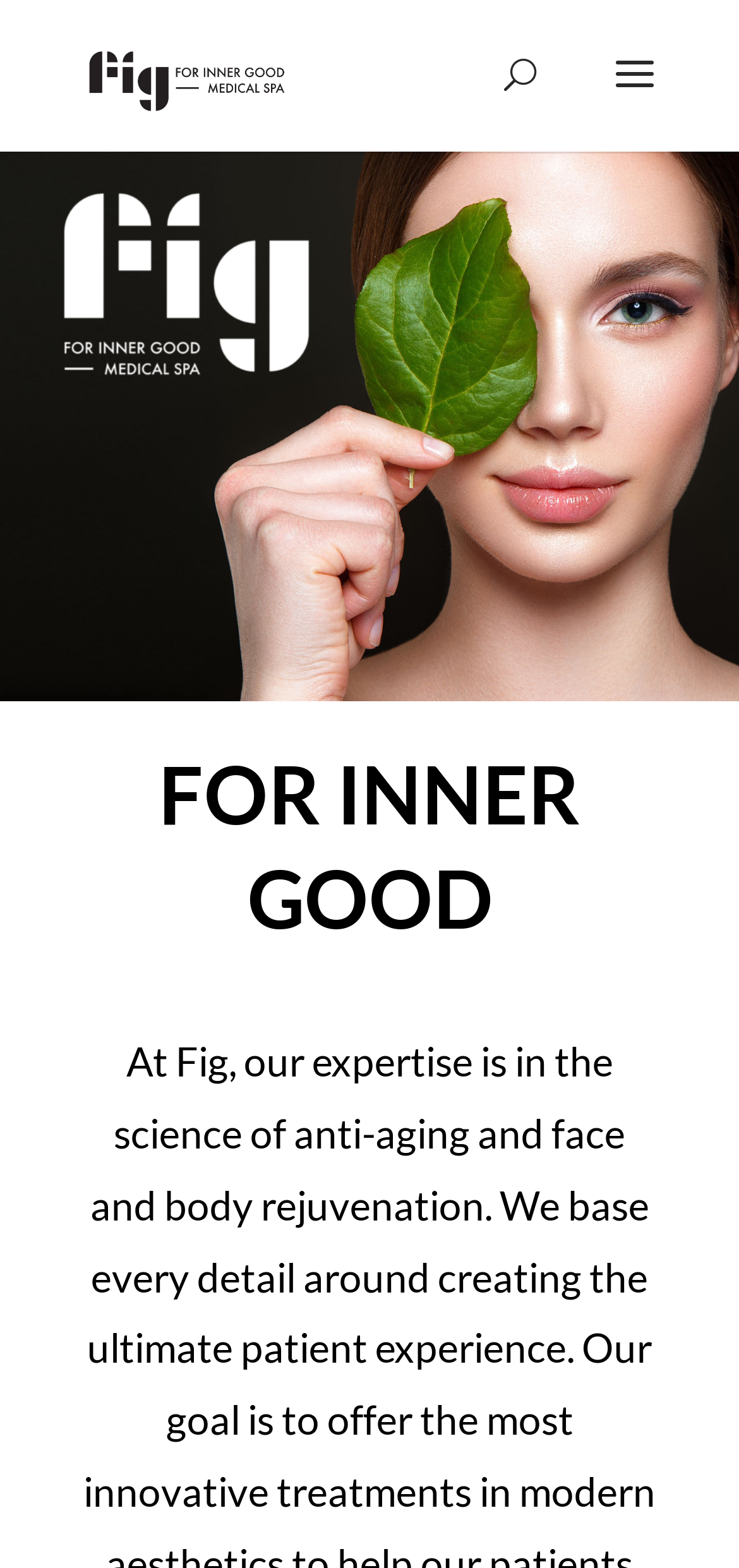Describe all the key features of the webpage in detail.

The webpage is for Fig Medical Spa, a beauty and wellness spa in Tulsa. At the top left, there is a link and an image, both labeled "Fig Medical Spa", which likely serve as a logo and a navigation element to the spa's homepage. 

Below the logo, a search bar is positioned, spanning almost the entire width of the page. 

To the right of the logo, there is a section containing three headings. The first heading features an image of a "fig white logo". The second heading is empty, and the third heading reads "FOR INNER GOOD", which might be the spa's slogan or a tagline. This section is positioned slightly below the logo and search bar.